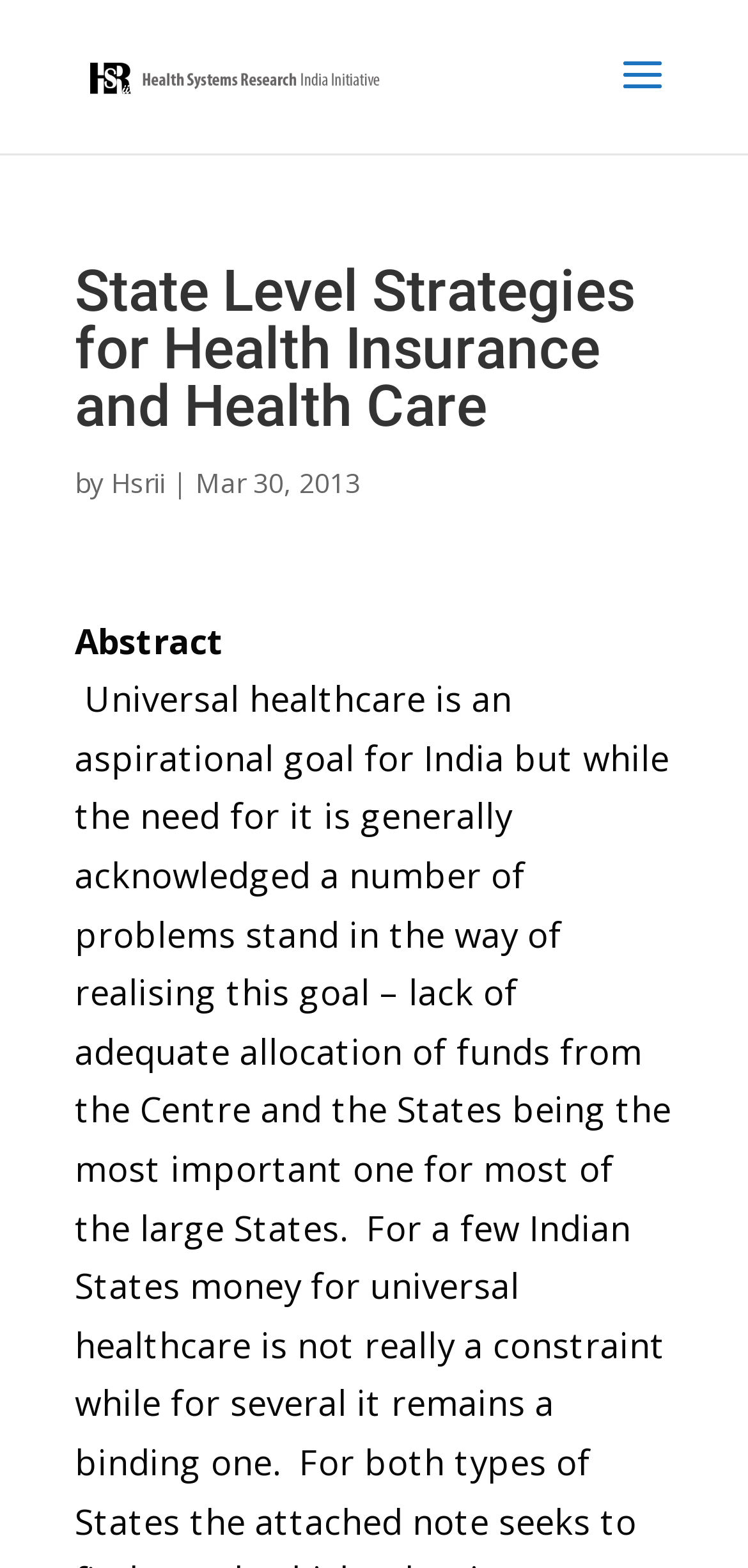What is the organization associated with the content?
Please respond to the question with a detailed and well-explained answer.

I found the organization associated with the content by looking at the link 'HSRII' which is located at the top of the page, and also by looking at the image 'HSRII' which is located next to the link.